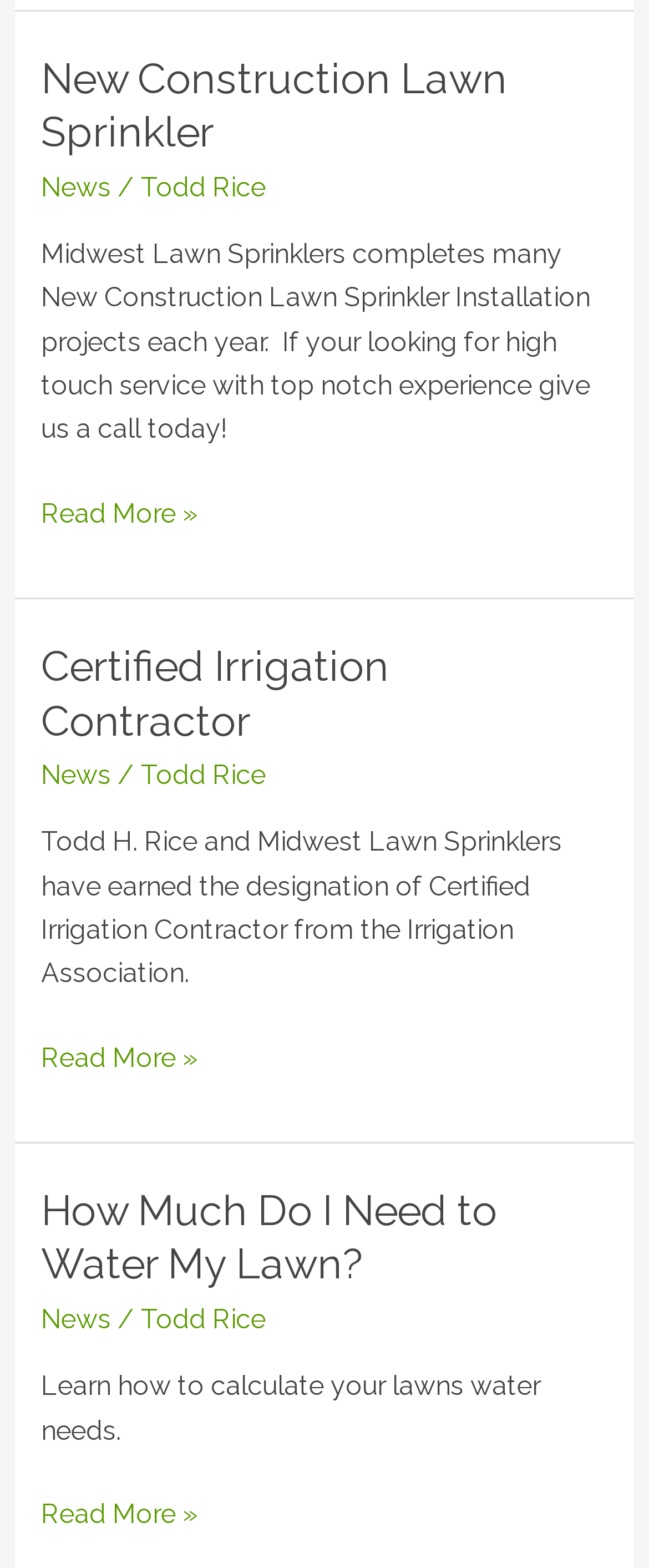Please specify the bounding box coordinates of the clickable region necessary for completing the following instruction: "Visit the News page". The coordinates must consist of four float numbers between 0 and 1, i.e., [left, top, right, bottom].

[0.063, 0.109, 0.171, 0.129]